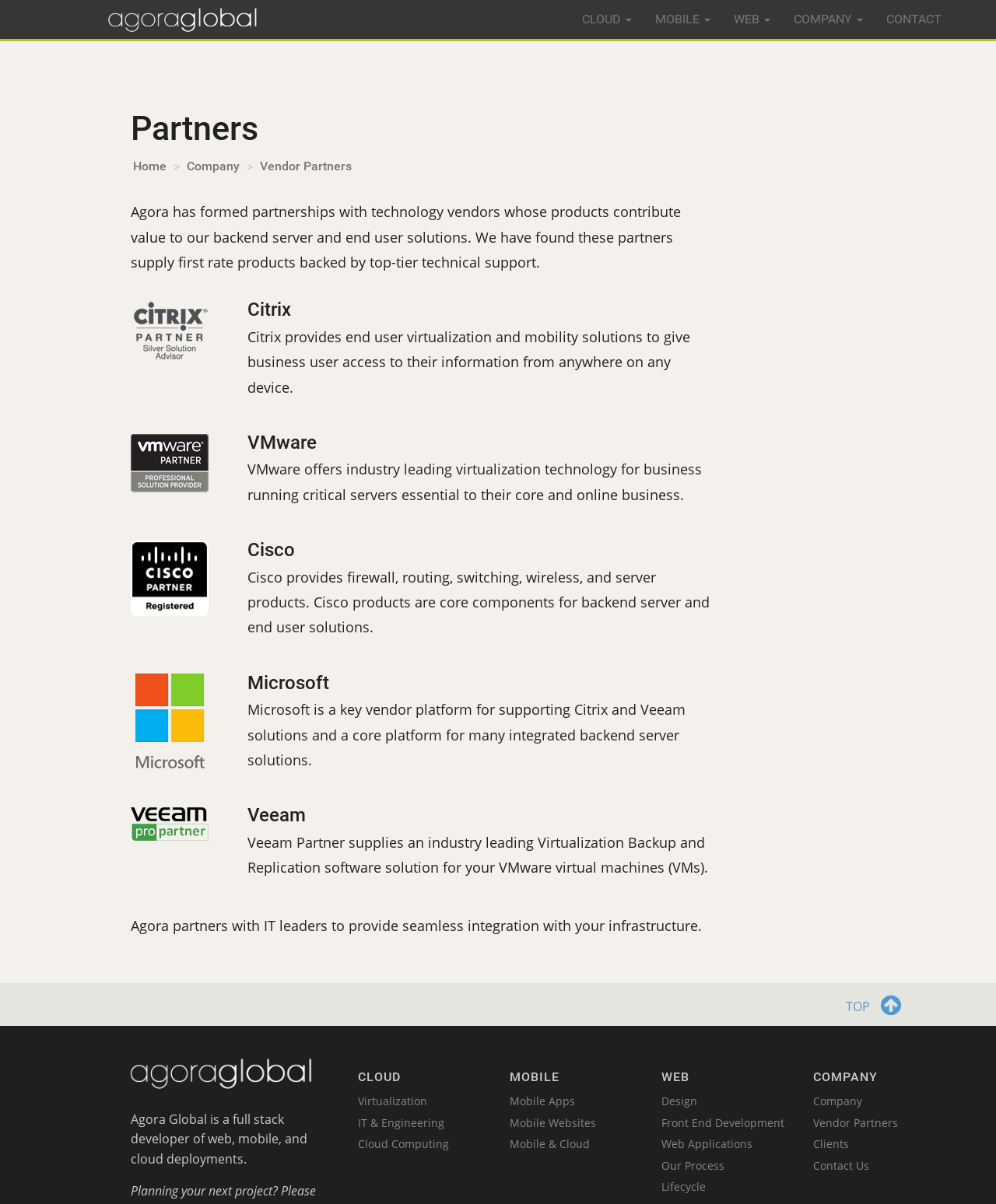Can you identify the bounding box coordinates of the clickable region needed to carry out this instruction: 'Click on the CLOUD button'? The coordinates should be four float numbers within the range of 0 to 1, stated as [left, top, right, bottom].

[0.573, 0.0, 0.646, 0.032]